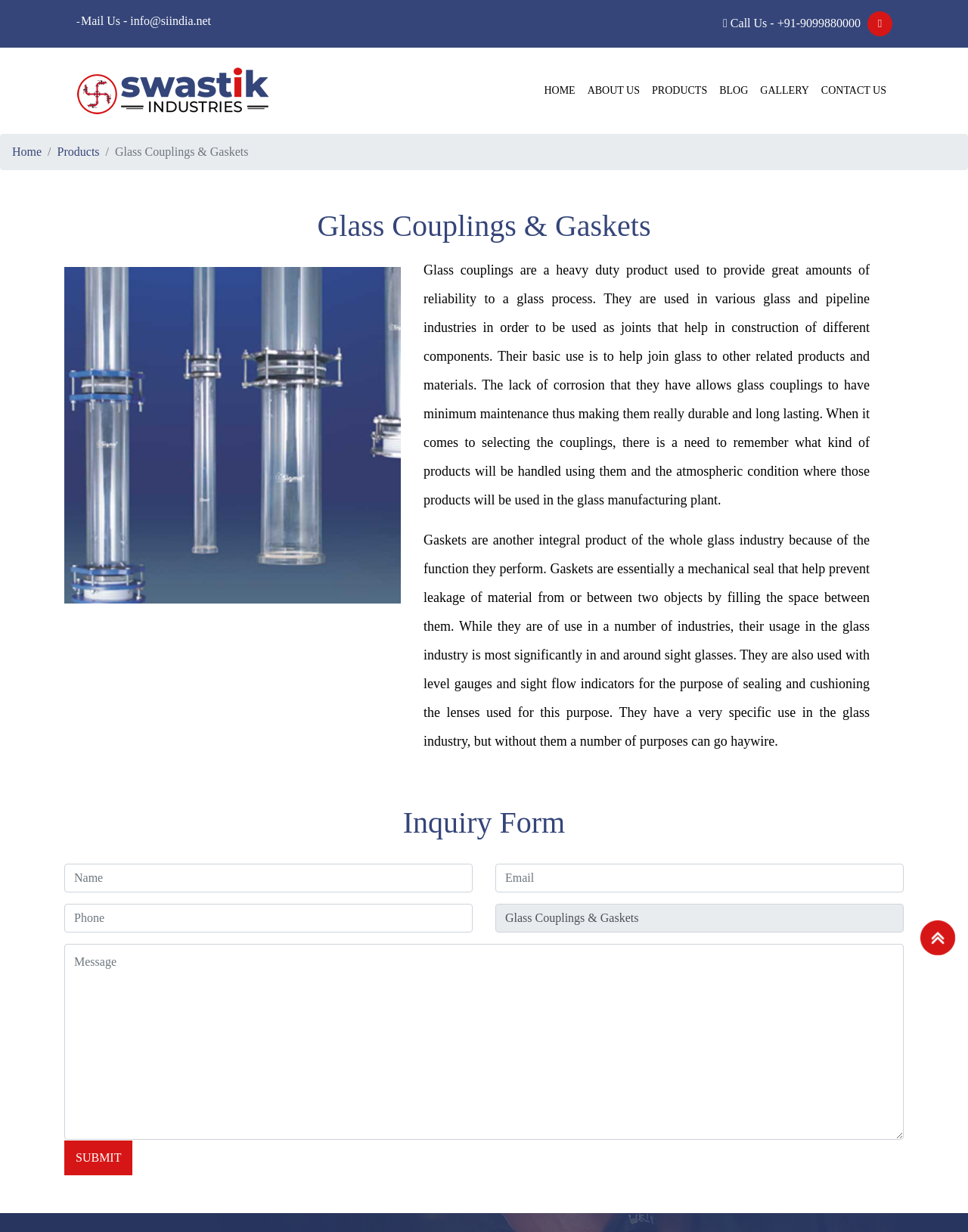Locate the bounding box coordinates of the clickable element to fulfill the following instruction: "Click the 'Submit' button". Provide the coordinates as four float numbers between 0 and 1 in the format [left, top, right, bottom].

[0.066, 0.926, 0.137, 0.954]